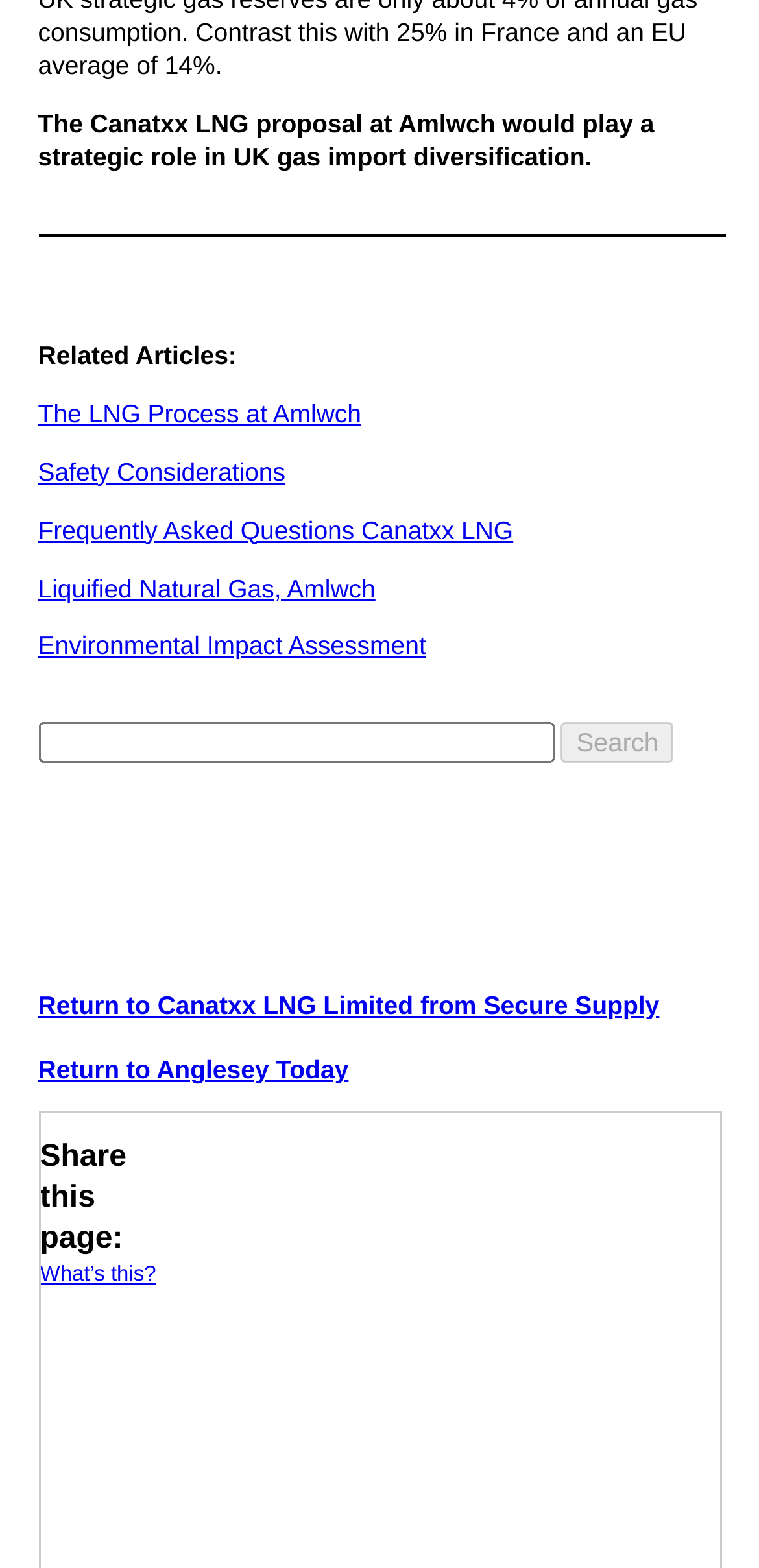What is the function of the 'Share this page' section?
Answer with a single word or phrase, using the screenshot for reference.

Sharing